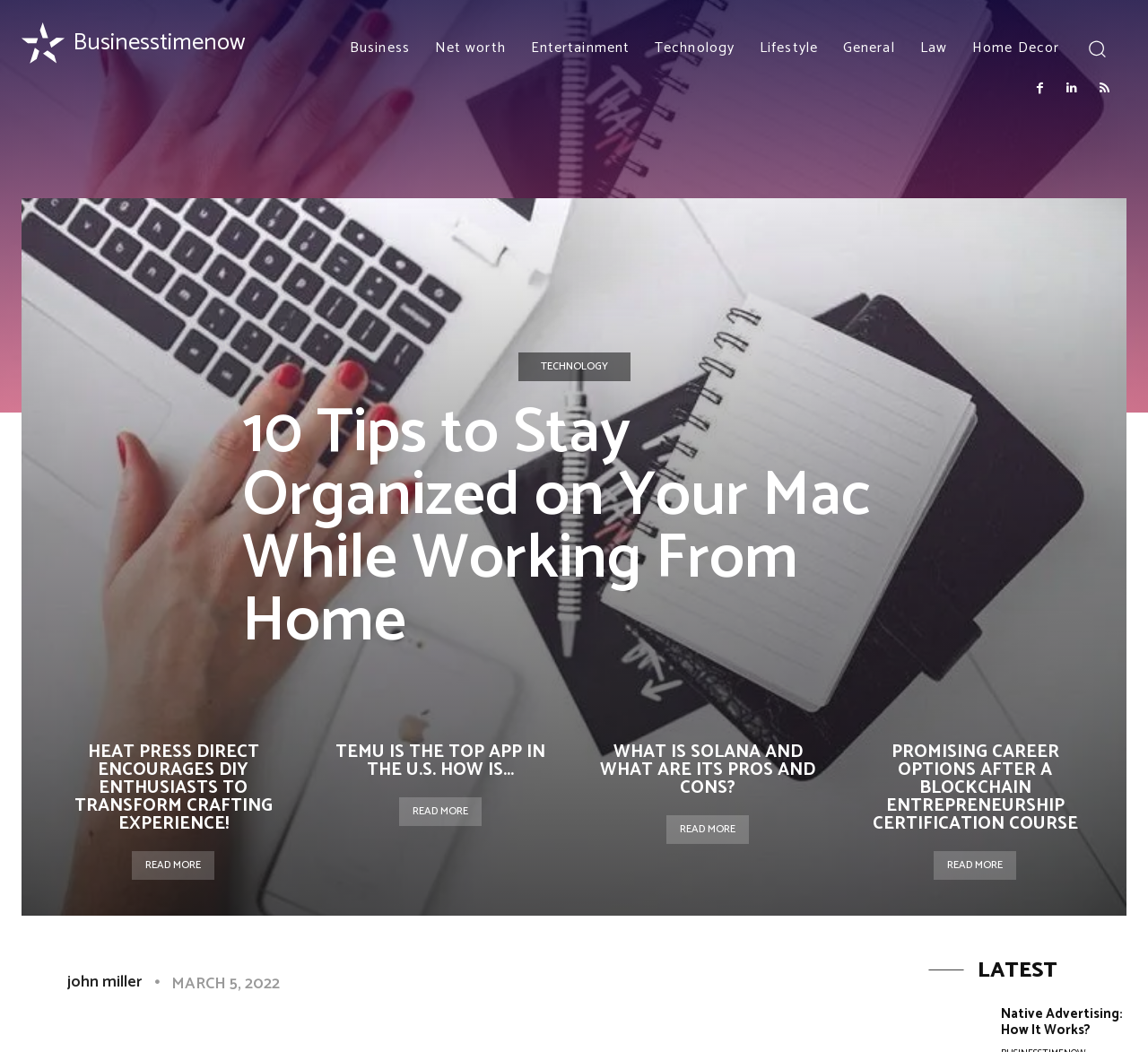Give an in-depth explanation of the webpage layout and content.

This webpage appears to be a news or blog website, with a focus on technology and business. At the top, there is a navigation bar with links to various categories, including Business, Net Worth, Entertainment, Technology, Lifestyle, General, Law, and Home Decor. On the right side of the navigation bar, there is a search button with a magnifying glass icon.

Below the navigation bar, there is a large heading that reads "10 Tips to Stay Organized on Your Mac While Working From Home". This heading is centered and takes up most of the width of the page.

Underneath the heading, there are several news article summaries, each with a heading and a "Read More" link. The articles appear to be related to technology and business, with topics such as DIY crafting, mobile apps, blockchain, and entrepreneurship. Each article summary is accompanied by a small image.

On the right side of the page, there is a section with a heading that reads "LATEST". Below this heading, there is another article summary with a link to an article about native advertising.

At the bottom of the page, there is a section with a heading that reads "john miller", accompanied by a small image and a timestamp that reads "MARCH 5, 2022". There is also a "Share" button and a small image.

Overall, the webpage has a clean and organized layout, with clear headings and concise summaries of the news articles.